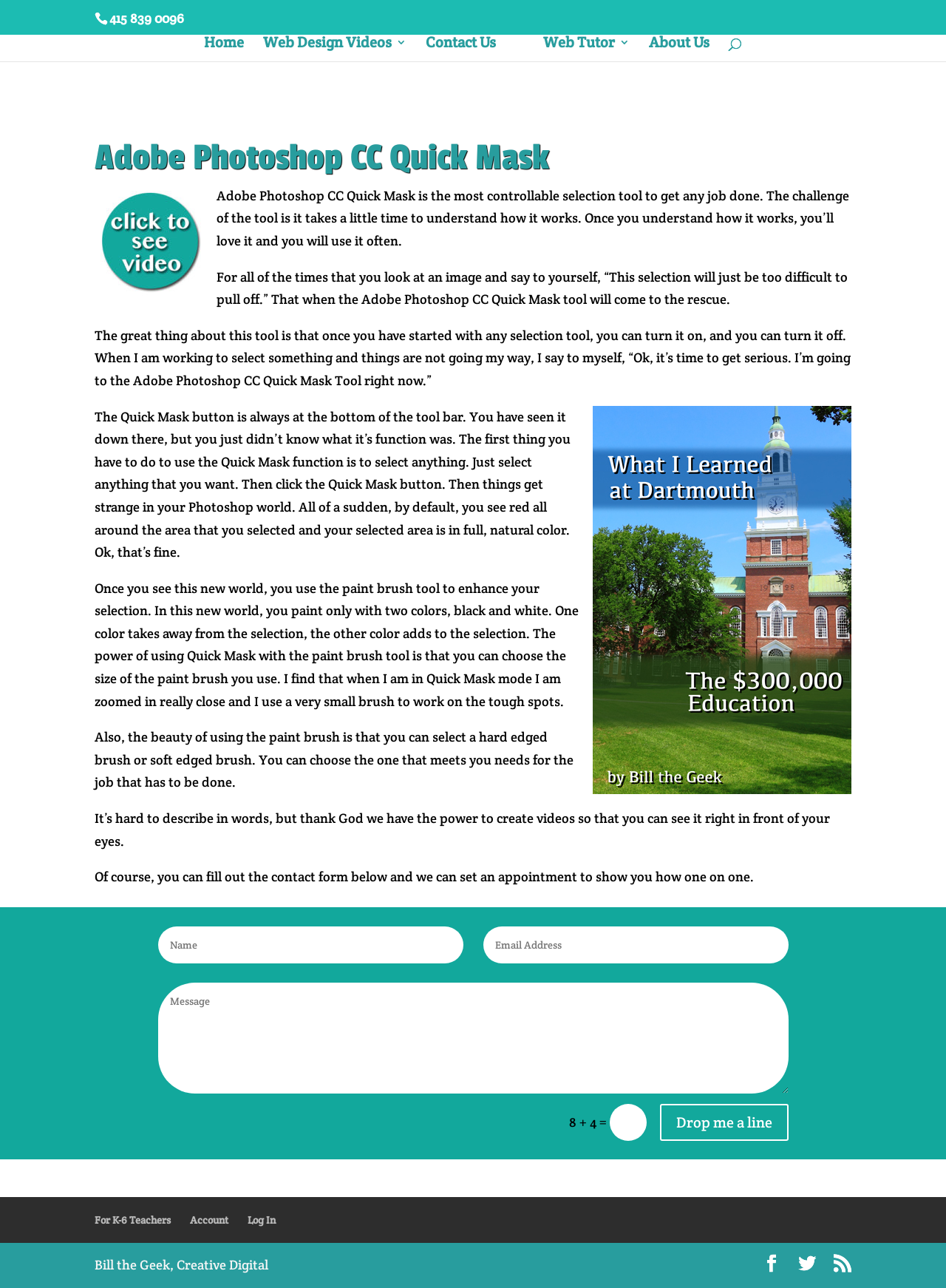What is the purpose of the Adobe Photoshop CC Quick Mask tool?
Deliver a detailed and extensive answer to the question.

I inferred the purpose of the Adobe Photoshop CC Quick Mask tool by reading the text on the page, which describes it as a tool for making difficult selections and mentions its controllability and versatility.